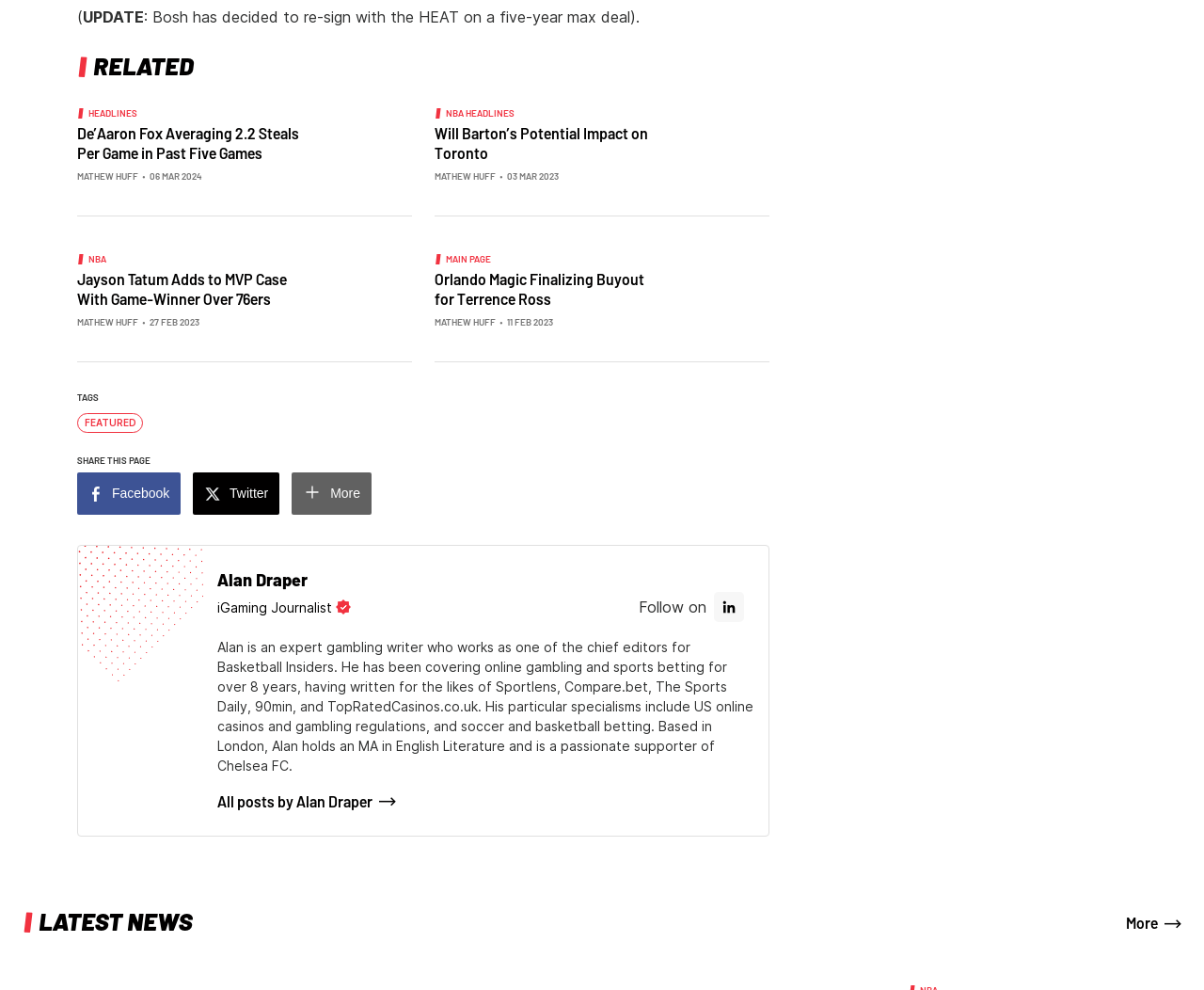Identify the bounding box coordinates of the section that should be clicked to achieve the task described: "Click on 'Sacramento Kings De'Aaron Fox (Ankle) Remains Out Against Portland Trail Blazers'".

[0.266, 0.145, 0.342, 0.164]